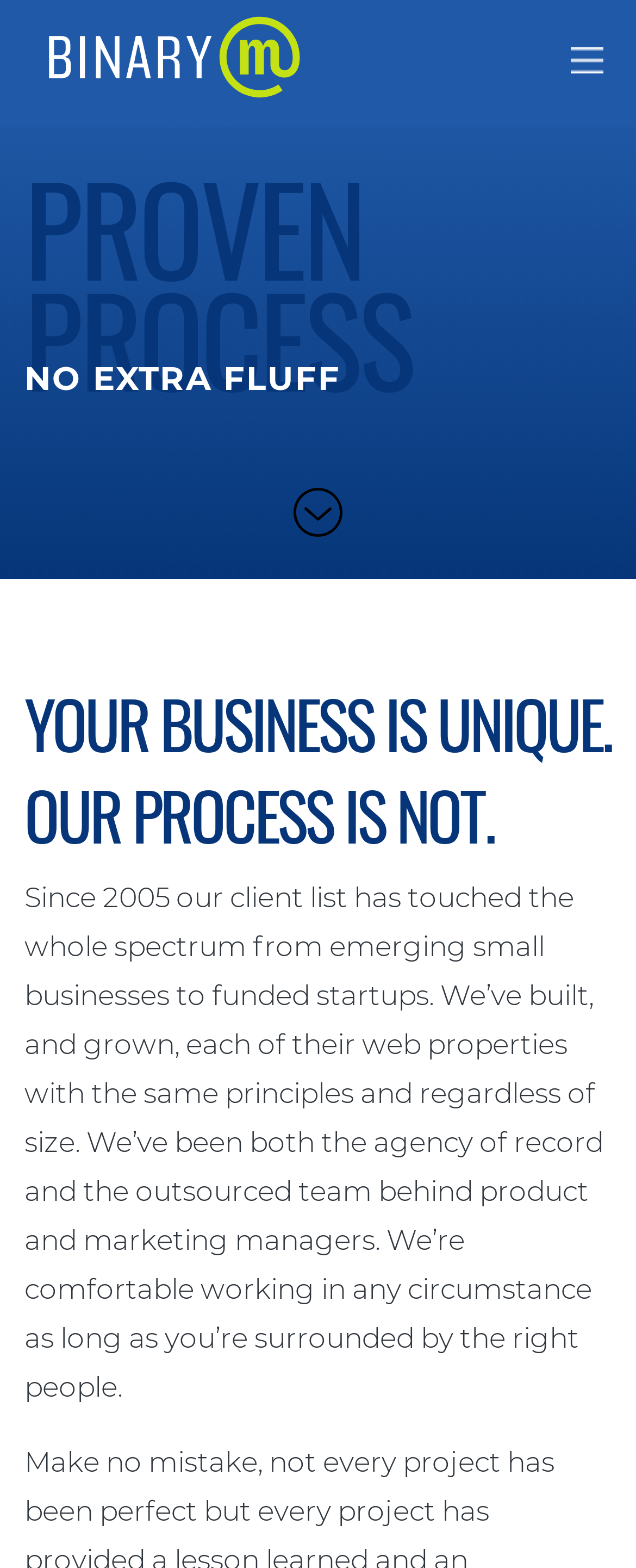Deliver a detailed narrative of the webpage's visual and textual elements.

The webpage is about BinaryM Inc, a company that provides web development services. At the top right corner, there is a link with no text, and next to it, there is a BinaryM logo, which is an image. Below the logo, there are two lines of text, "PROVEN PROCESS" and "NO EXTRA FLUFF", which seem to be the company's slogans or values.

On the left side of the page, there is a heading that reads "YOUR BUSINESS IS UNIQUE. OUR PROCESS IS NOT.", which suggests that the company's approach to web development is tailored to each client's unique needs. Below this heading, there is a paragraph of text that describes the company's experience and capabilities. The text explains that BinaryM Inc has worked with a diverse range of clients, from small businesses to funded startups, and has built and grown their web properties using the same principles regardless of size.

There is also an image on the right side of the page, which is linked but has no text description. Overall, the page appears to be an introduction to BinaryM Inc and its approach to web development.